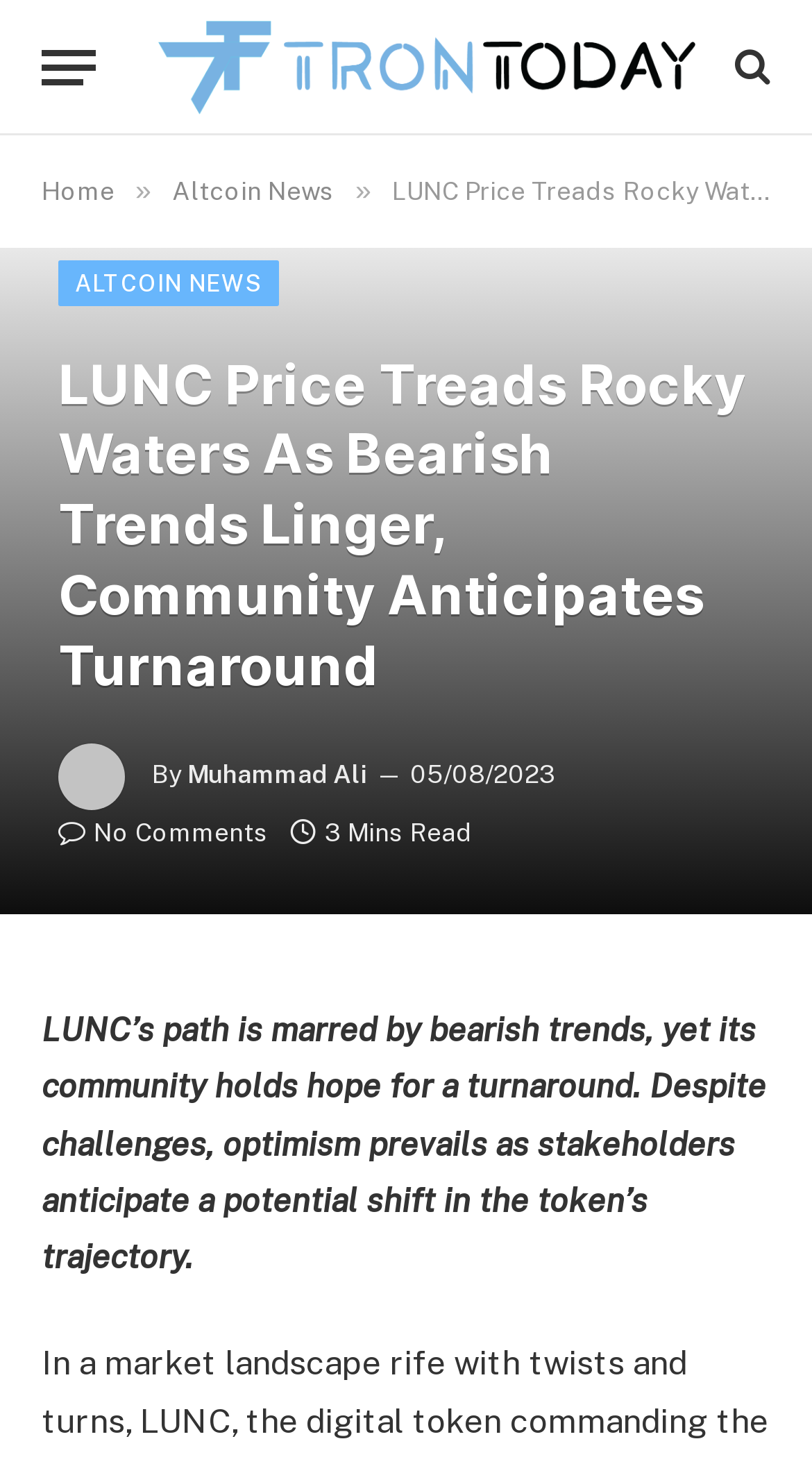Detail the features and information presented on the webpage.

The webpage appears to be a news article about LUNC, a cryptocurrency. At the top left corner, there is a button labeled "Menu". Next to it, there is a link to "TronToday" accompanied by an image with the same name. On the top right corner, there is a link with a search icon. Below the top section, there are links to "Home" and "Altcoin News", separated by a "»" symbol.

The main content of the article starts with a heading that reads "LUNC Price Treads Rocky Waters As Bearish Trends Linger, Community Anticipates Turnaround". Below the heading, there is an image of Muhammad Ali, followed by the author's name, "Muhammad Ali", and the publication date, "05/08/2023". 

The article itself is a short summary, stating that LUNC's path is marred by bearish trends, yet its community holds hope for a turnaround. Despite challenges, optimism prevails as stakeholders anticipate a potential shift in the token's trajectory. The article is estimated to be a 3-minute read. At the bottom of the article, there is a link indicating that there are no comments.